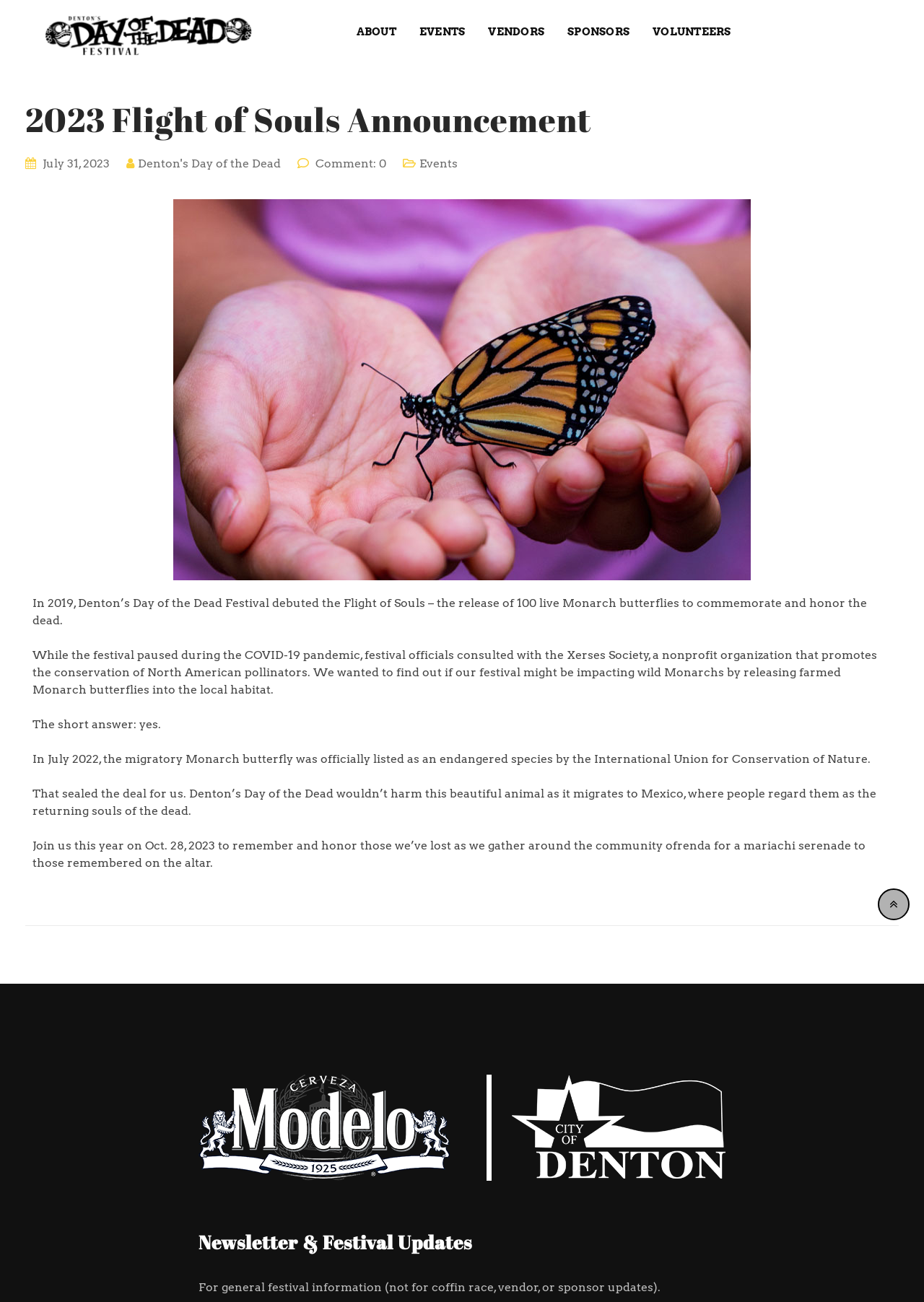Find the bounding box coordinates of the area to click in order to follow the instruction: "Click on EVENTS".

[0.443, 0.0, 0.514, 0.049]